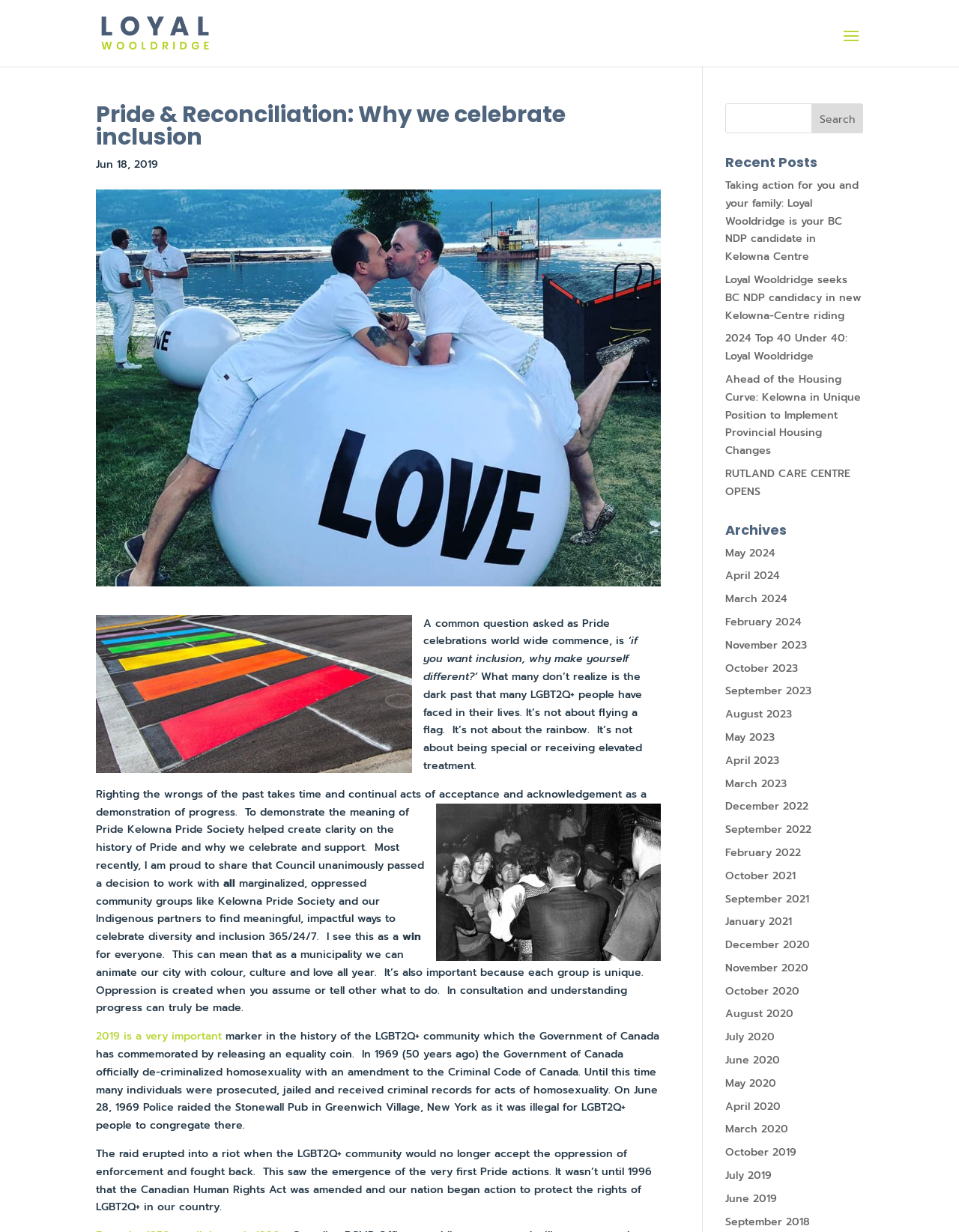Elaborate on the webpage's design and content in a detailed caption.

This webpage is about Pride celebrations and reconciliation, written by Councillor Loyal Wooldridge of the City of Kelowna. At the top of the page, there is a link to the author's name and a small image of the author. Below this, there is a heading that reads "Pride & Reconciliation: Why we celebrate inclusion" followed by the date "Jun 18, 2019".

The main content of the page is a long article that discusses the importance of Pride celebrations and the history of the LGBT2Q+ community. The article is divided into several paragraphs, with the first paragraph asking a question about the purpose of Pride celebrations. The following paragraphs provide an answer to this question, explaining that Pride is not just about flying a flag or being special, but about righting the wrongs of the past and demonstrating acceptance and acknowledgement.

The article also mentions the history of Pride, including the Stonewall riots in 1969 and the de-criminalization of homosexuality in Canada. It also discusses the importance of consultation and understanding in making progress towards inclusion.

On the right-hand side of the page, there is a search bar with a button that says "Search". Below this, there are three headings: "Recent Posts", "Archives", and a list of links to other articles written by the author, organized by month and year.

There are 21 links to other articles under "Recent Posts", and 24 links to archived articles, ranging from May 2024 to September 2018.